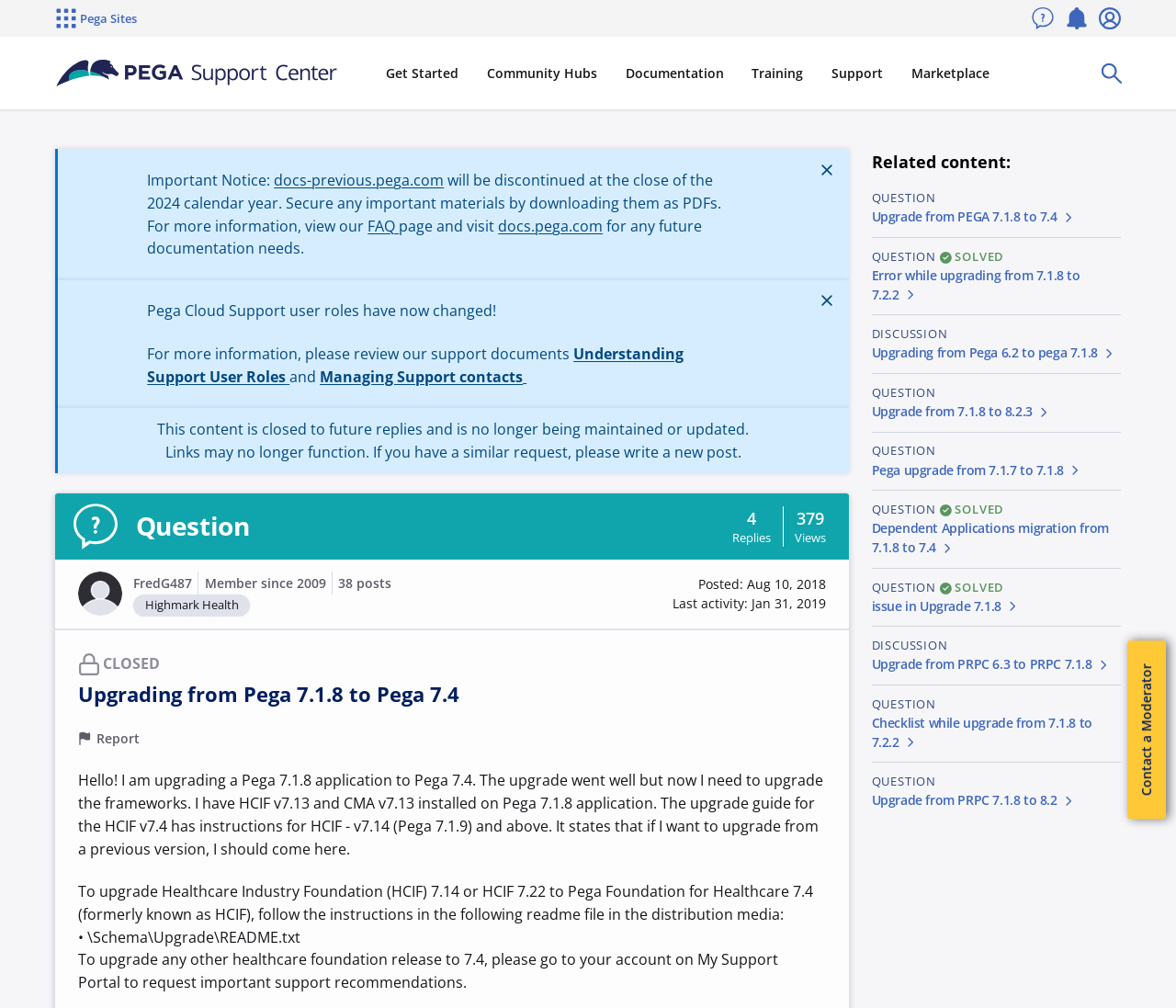Locate the bounding box coordinates of the clickable region to complete the following instruction: "Click on the 'Contact a Moderator' link."

[0.959, 0.636, 0.992, 0.812]